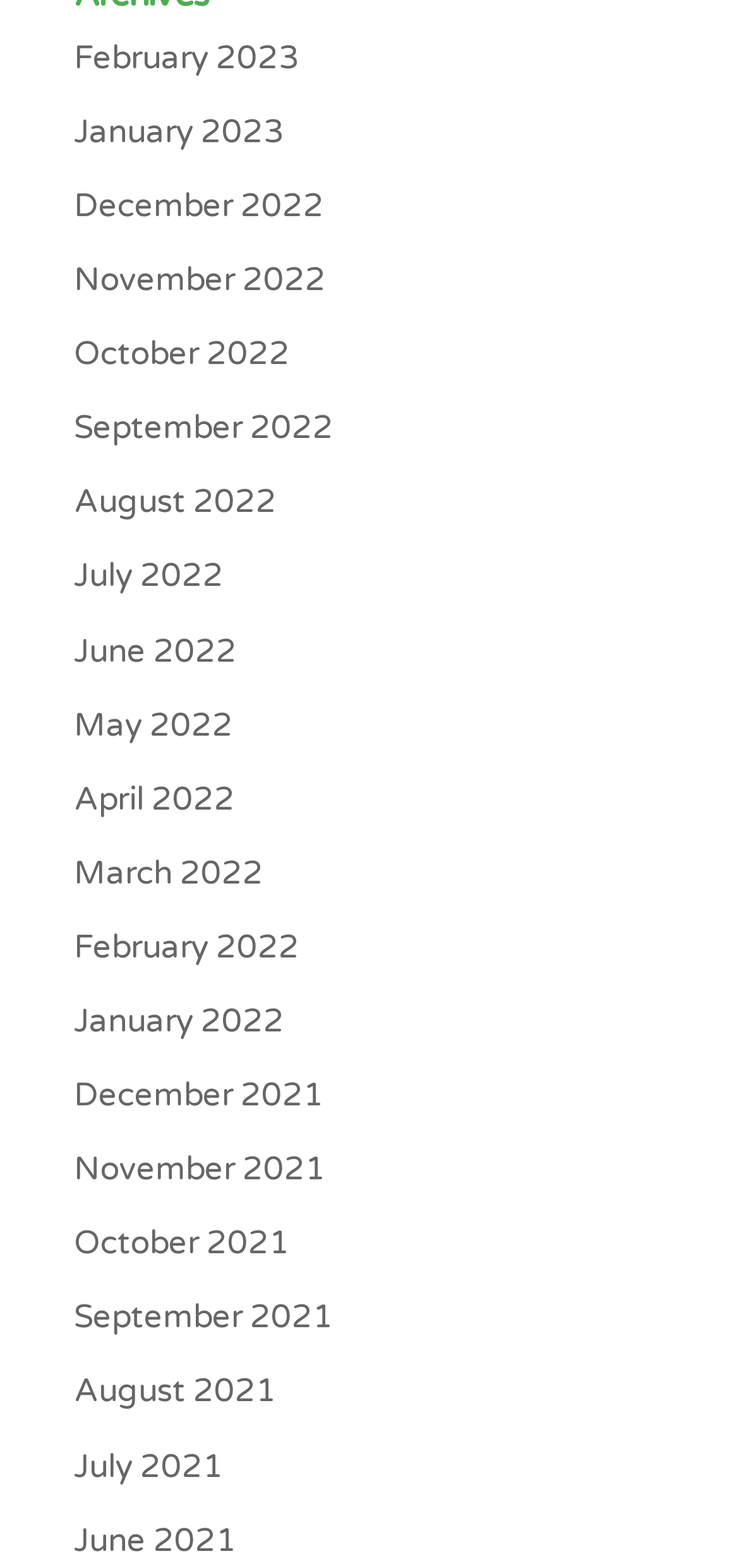Please answer the following question using a single word or phrase: 
How many links are there in the first row?

4